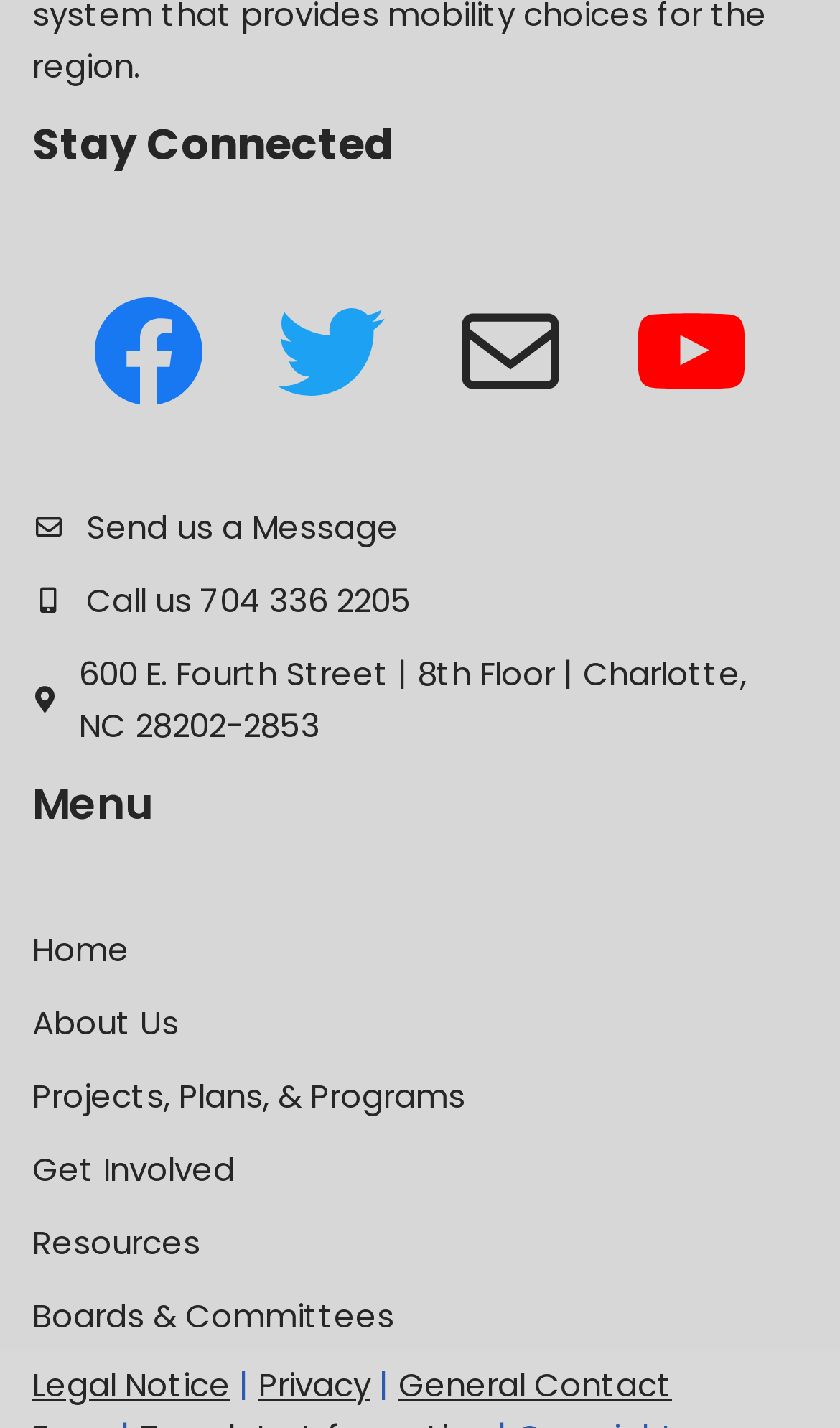Determine the bounding box coordinates of the clickable region to execute the instruction: "Send a message". The coordinates should be four float numbers between 0 and 1, denoted as [left, top, right, bottom].

[0.103, 0.353, 0.474, 0.385]